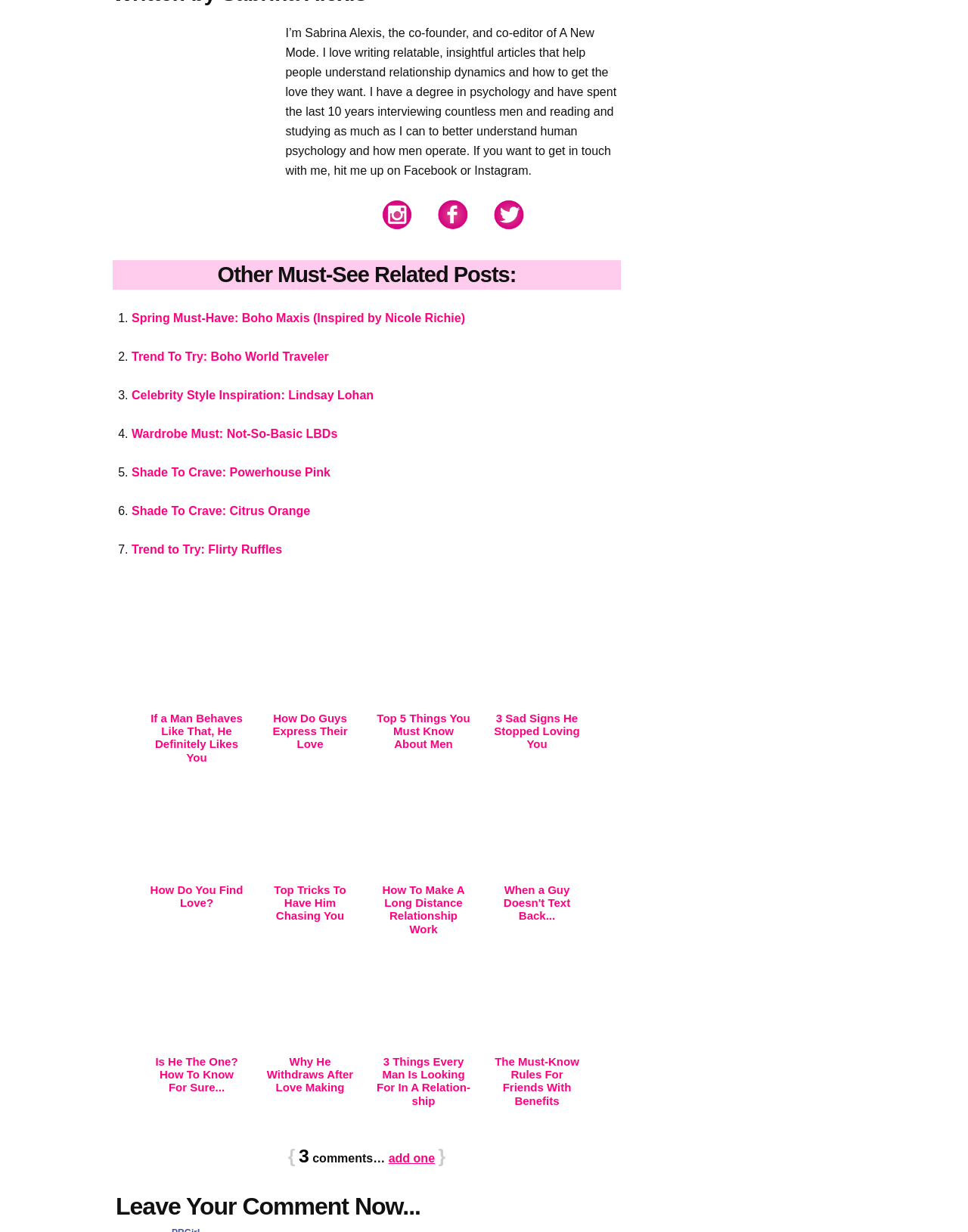Use the information in the screenshot to answer the question comprehensively: What is the author's profession?

The author is a writer and co-founder of A New Mode, as mentioned in the StaticText element with the text 'I’m Sabrina Alexis, the co-founder, and co-editor of A New Mode.'